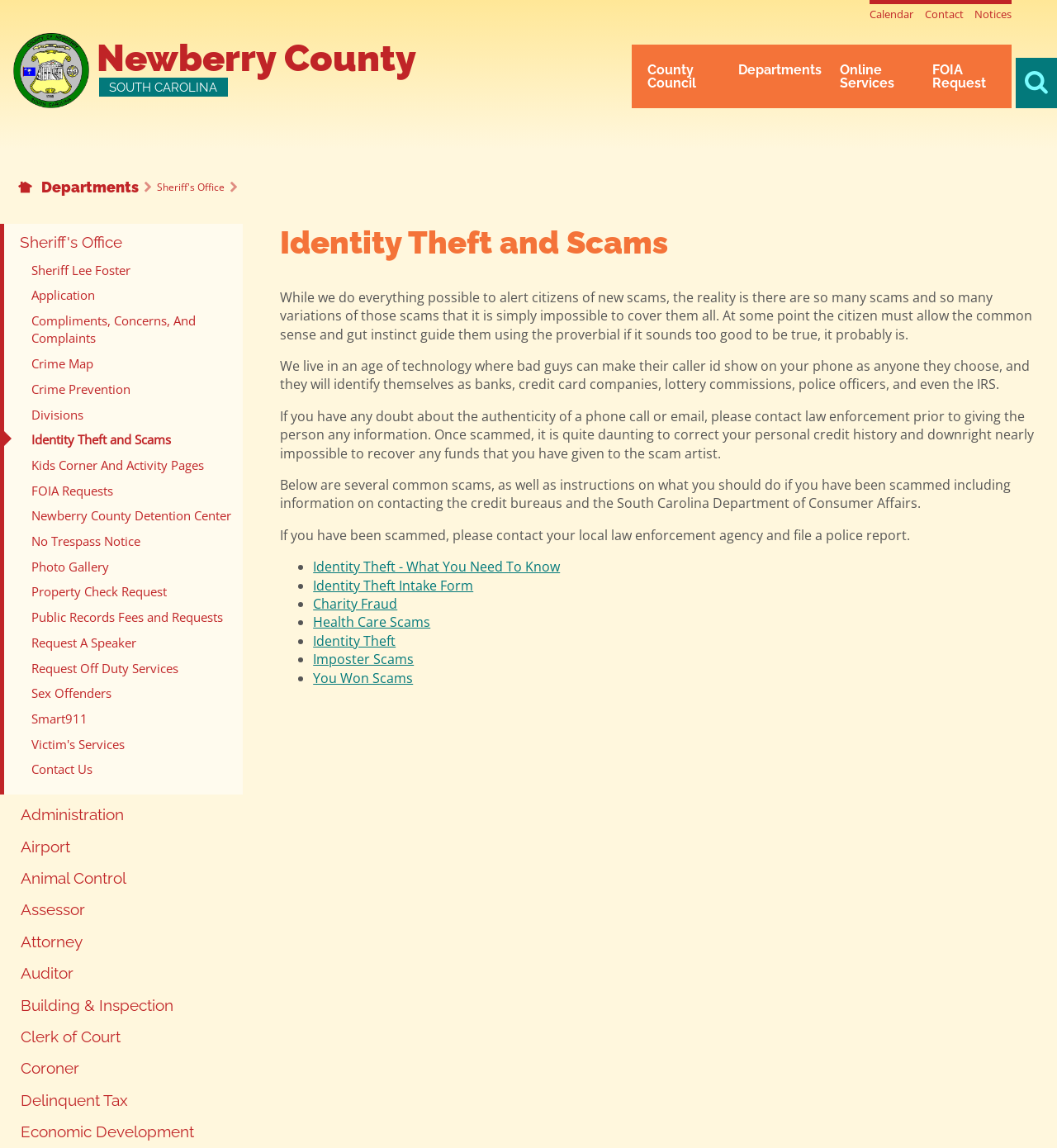Reply to the question below using a single word or brief phrase:
What is the name of the sheriff?

Lee Foster